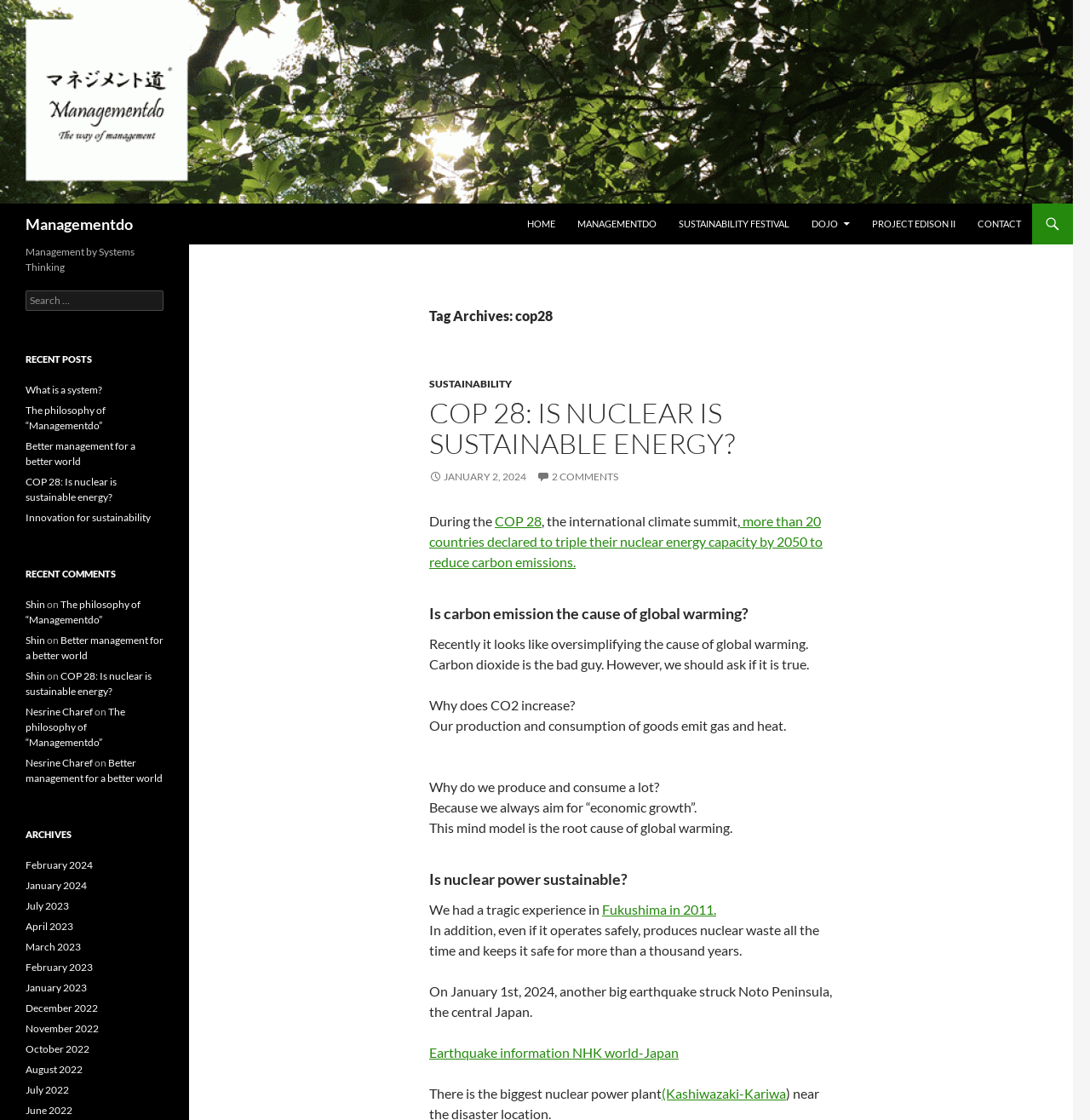Please specify the bounding box coordinates of the element that should be clicked to execute the given instruction: 'Check recent posts'. Ensure the coordinates are four float numbers between 0 and 1, expressed as [left, top, right, bottom].

[0.023, 0.314, 0.15, 0.328]